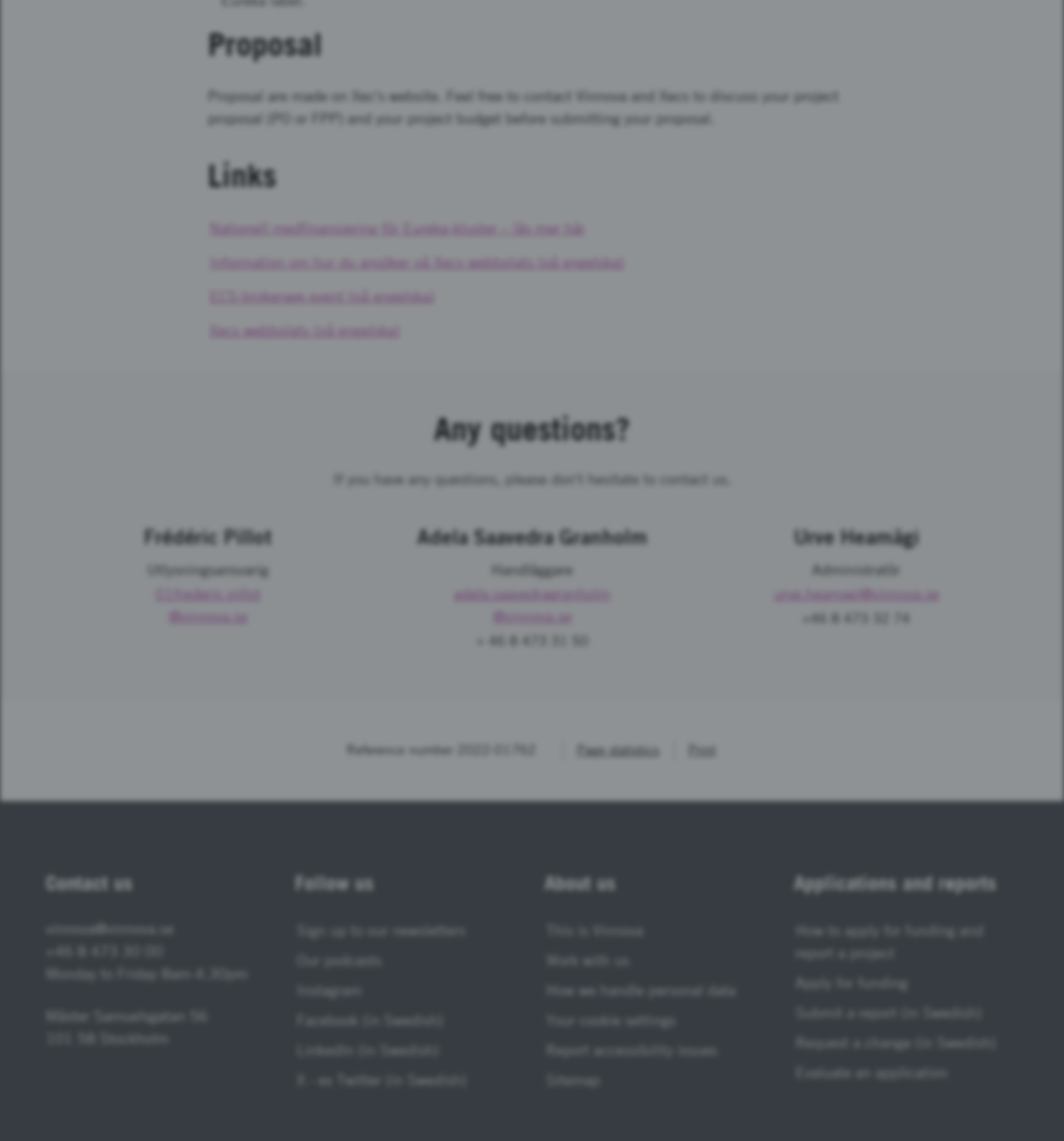Please find the bounding box coordinates for the clickable element needed to perform this instruction: "contact the handwritten letter appreciation society".

None